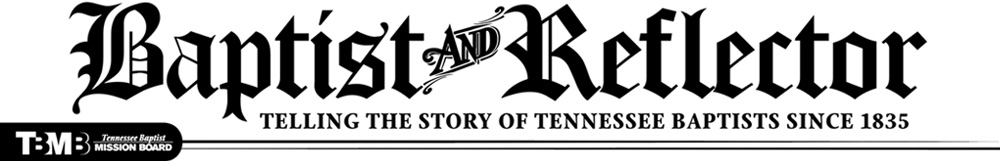What organization is the publication affiliated with?
Answer the question based on the image using a single word or a brief phrase.

Tennessee Baptist Mission Board